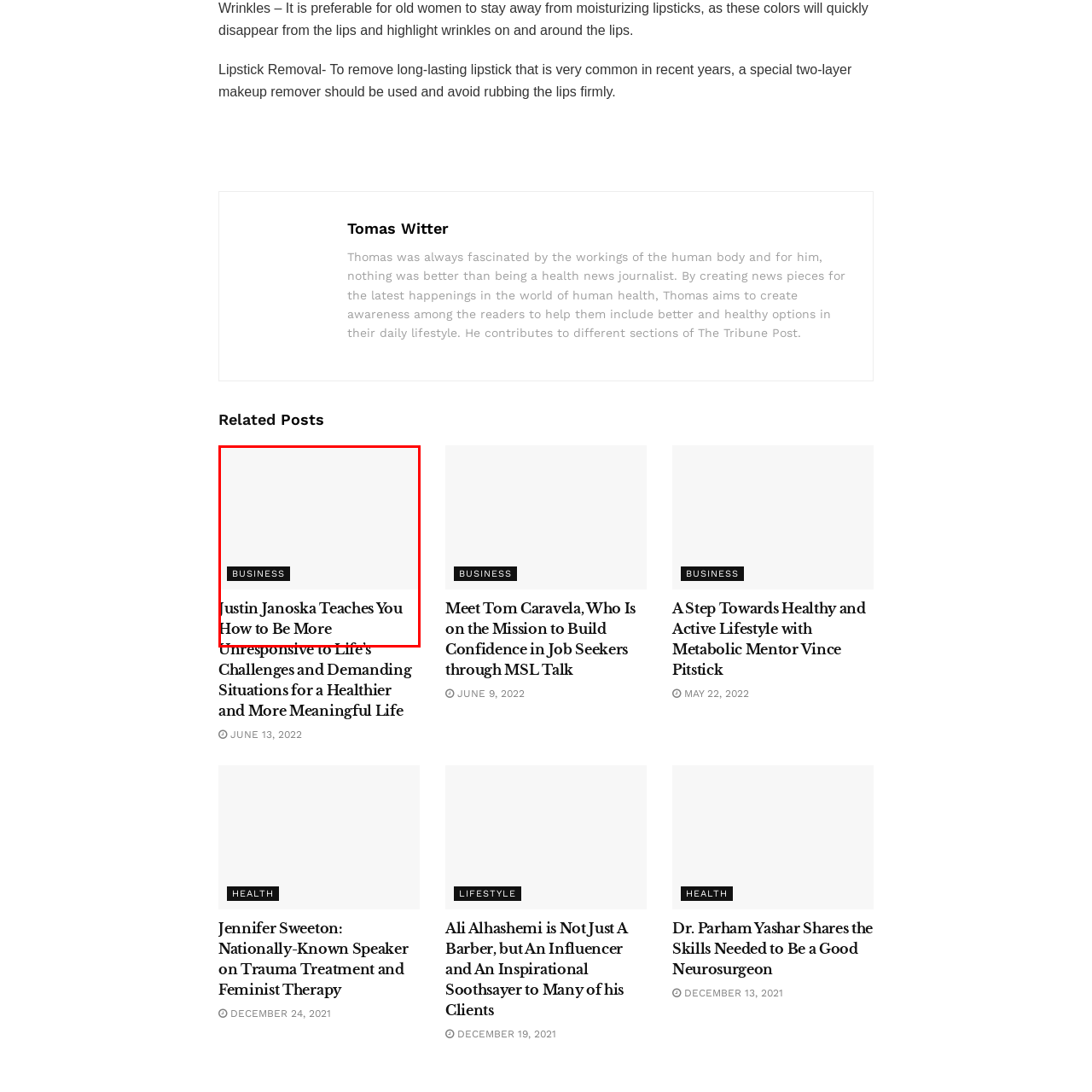What is the main focus of the article?
Examine the image enclosed within the red bounding box and provide a comprehensive answer relying on the visual details presented in the image.

The article's title and thematic connection to personal development within a business context suggest that the main focus of the article is on providing practical strategies and insights for personal growth and self-improvement in the context of business and professional life.